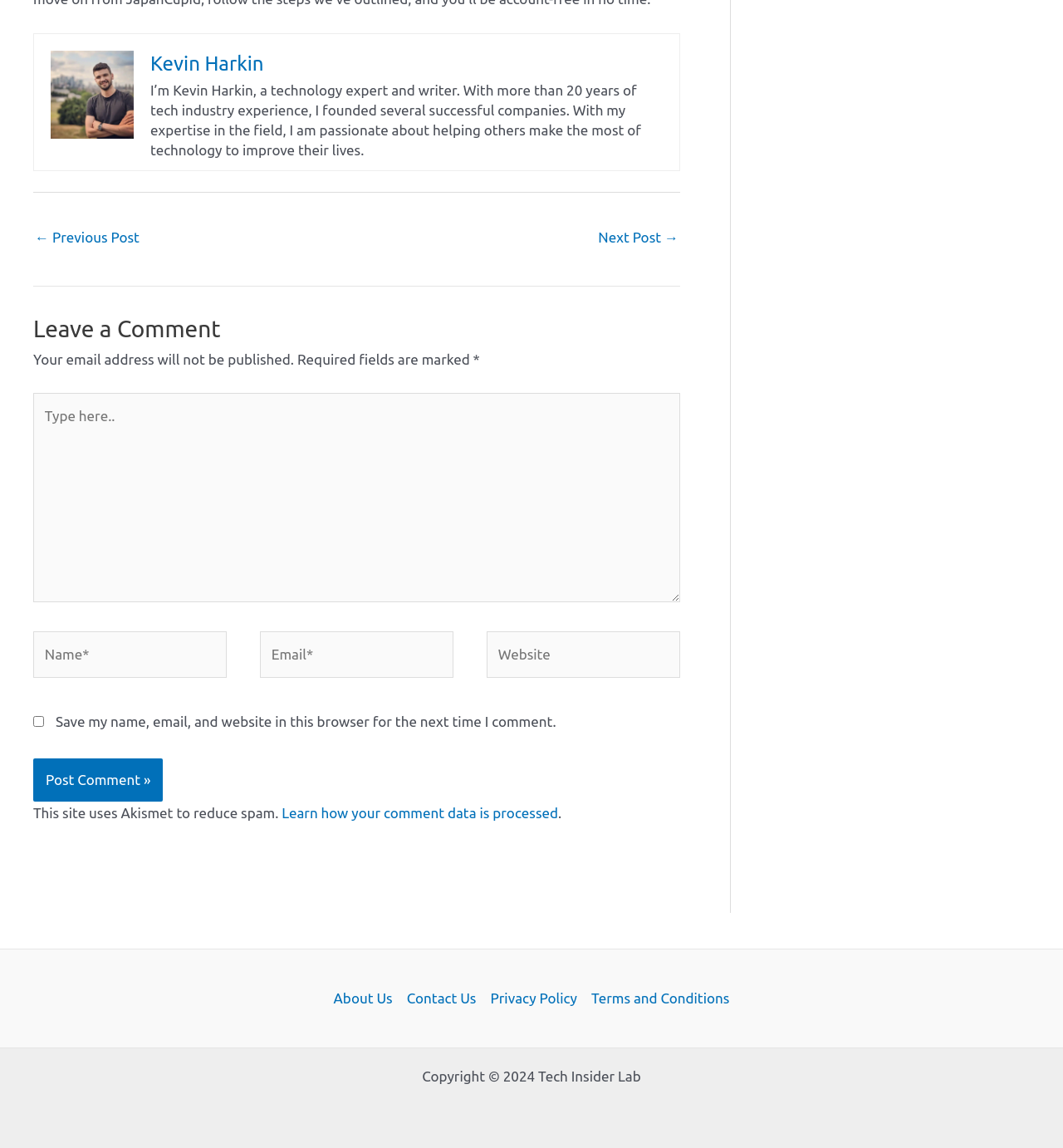Locate the bounding box coordinates of the clickable element to fulfill the following instruction: "Enter your name". Provide the coordinates as four float numbers between 0 and 1 in the format [left, top, right, bottom].

[0.031, 0.55, 0.213, 0.59]